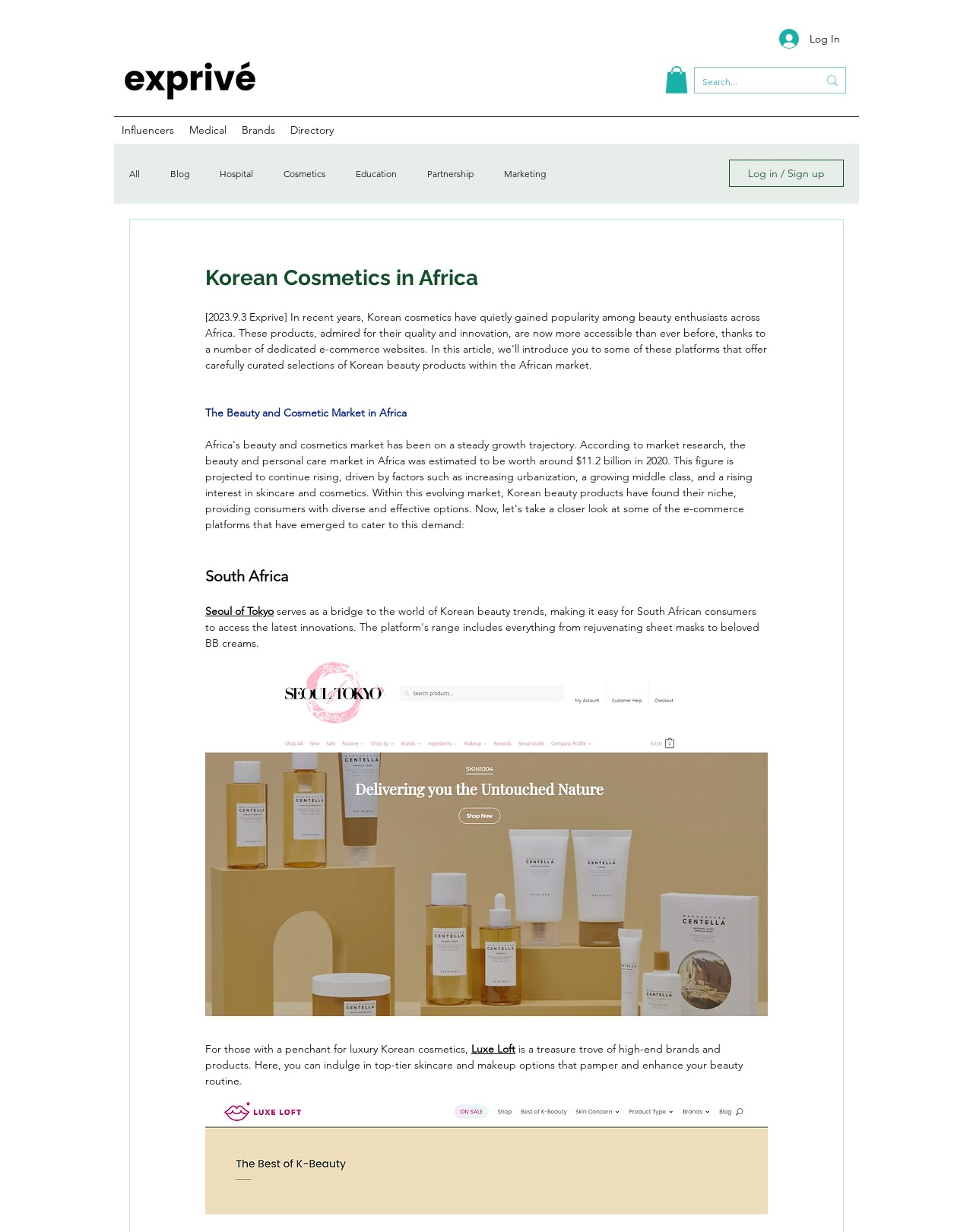Determine the bounding box coordinates of the element that should be clicked to execute the following command: "Click the Log In button".

[0.79, 0.02, 0.874, 0.043]